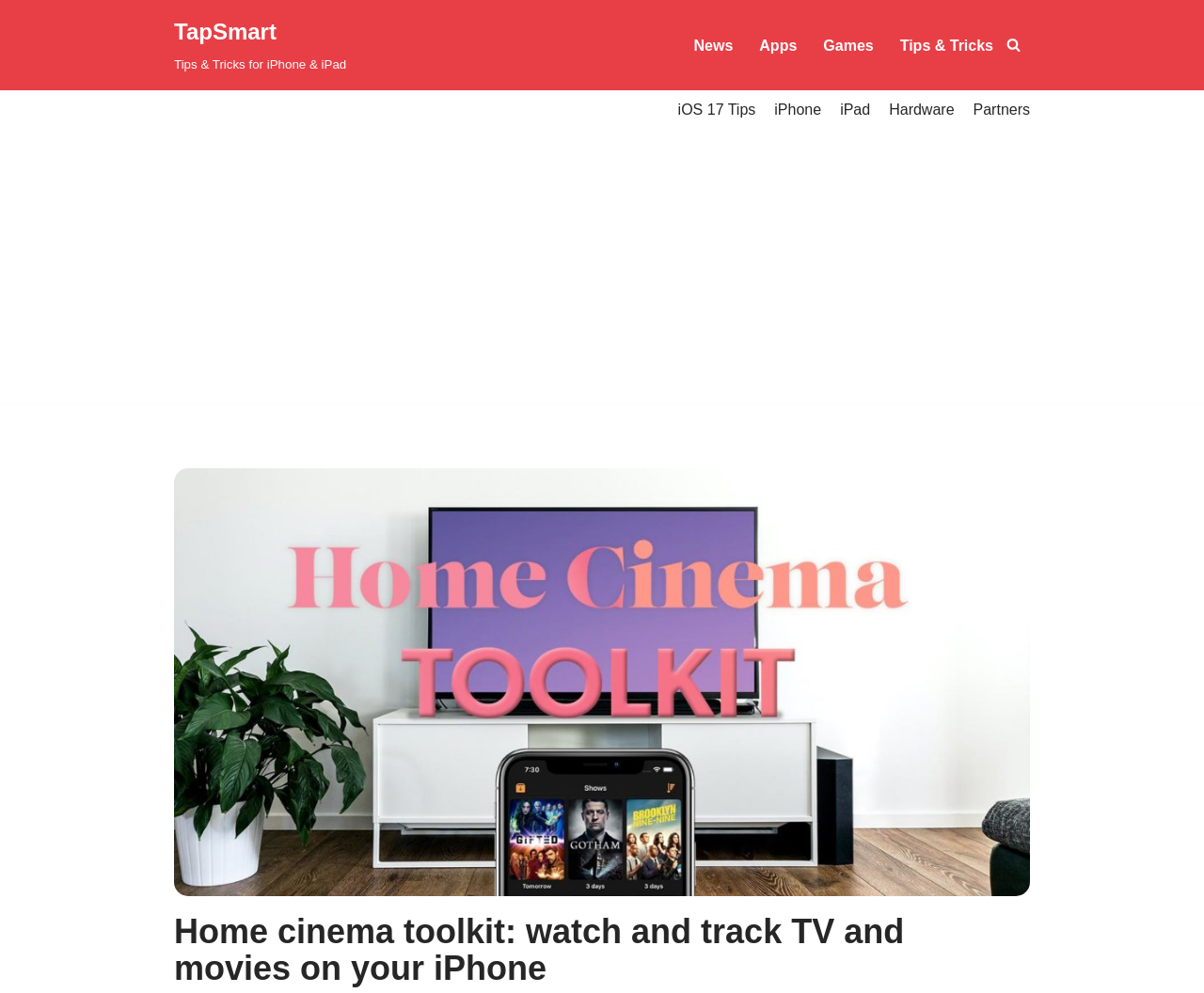What is the topic of the webpage?
Please respond to the question thoroughly and include all relevant details.

I determined the topic of the webpage by looking at the heading element with the text 'Home cinema toolkit: watch and track TV and movies on your iPhone', which is likely to be the main topic of the webpage.